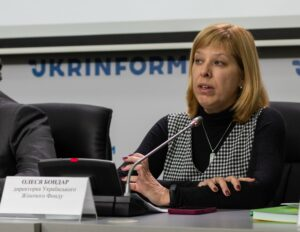What is the logo displayed on the backdrop?
Please use the image to deliver a detailed and complete answer.

The logo displayed on the backdrop is that of UKRINFORM, indicating the official nature of the event, as mentioned in the caption.